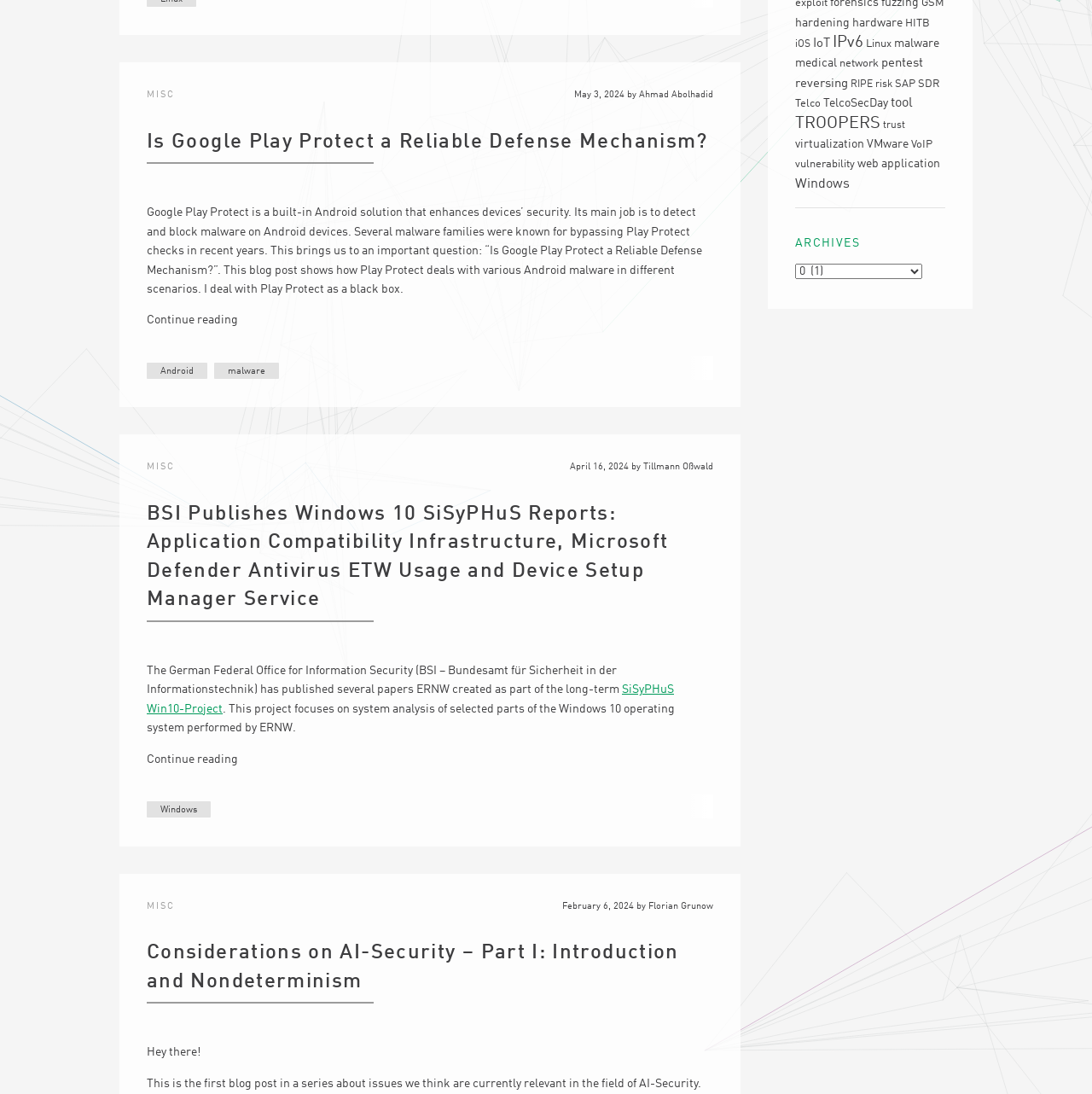Using the provided description web application, find the bounding box coordinates for the UI element. Provide the coordinates in (top-left x, top-left y, bottom-right x, bottom-right y) format, ensuring all values are between 0 and 1.

[0.785, 0.145, 0.861, 0.156]